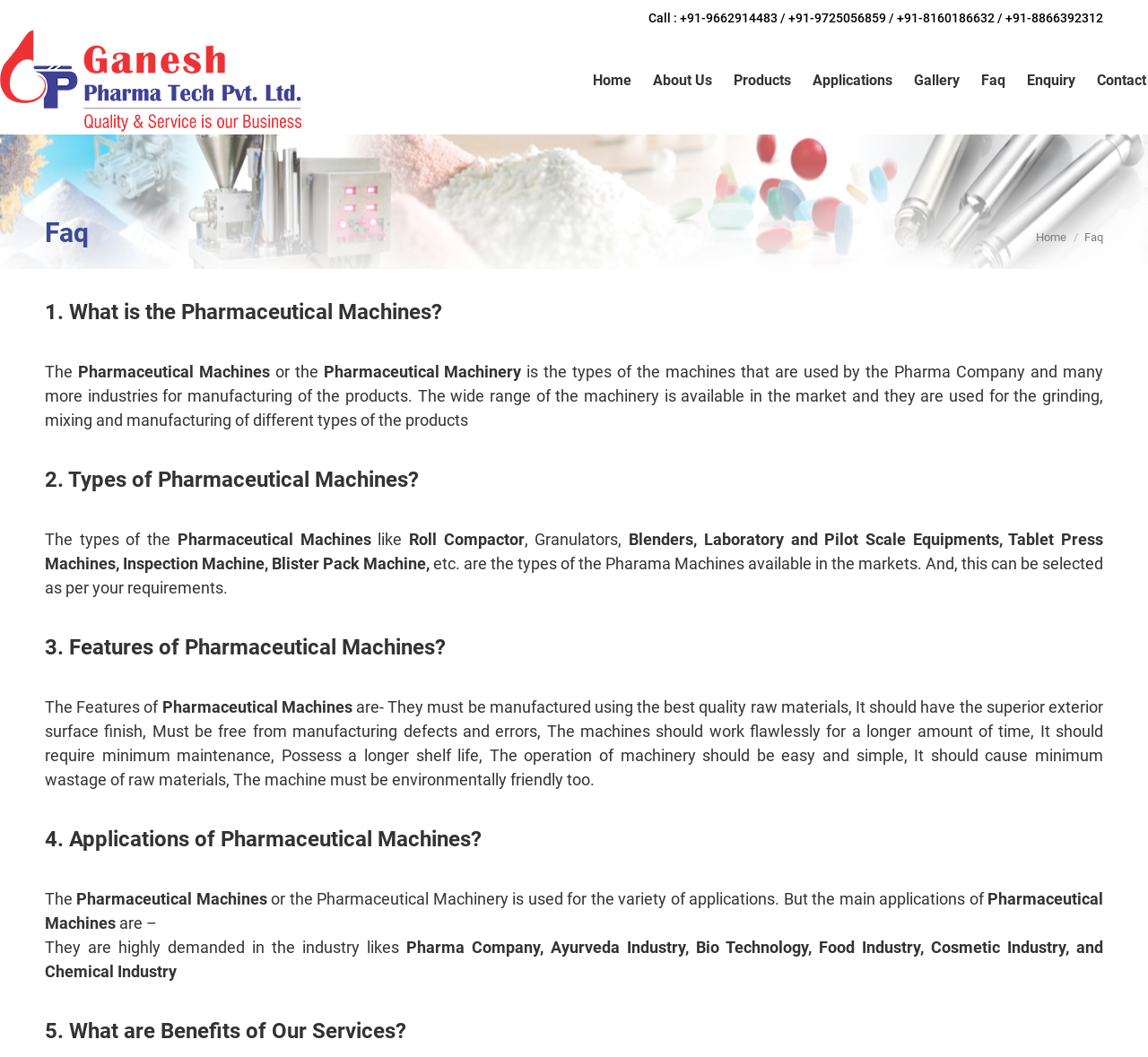Could you indicate the bounding box coordinates of the region to click in order to complete this instruction: "Click on the 'About Us' menu item".

[0.567, 0.041, 0.622, 0.112]